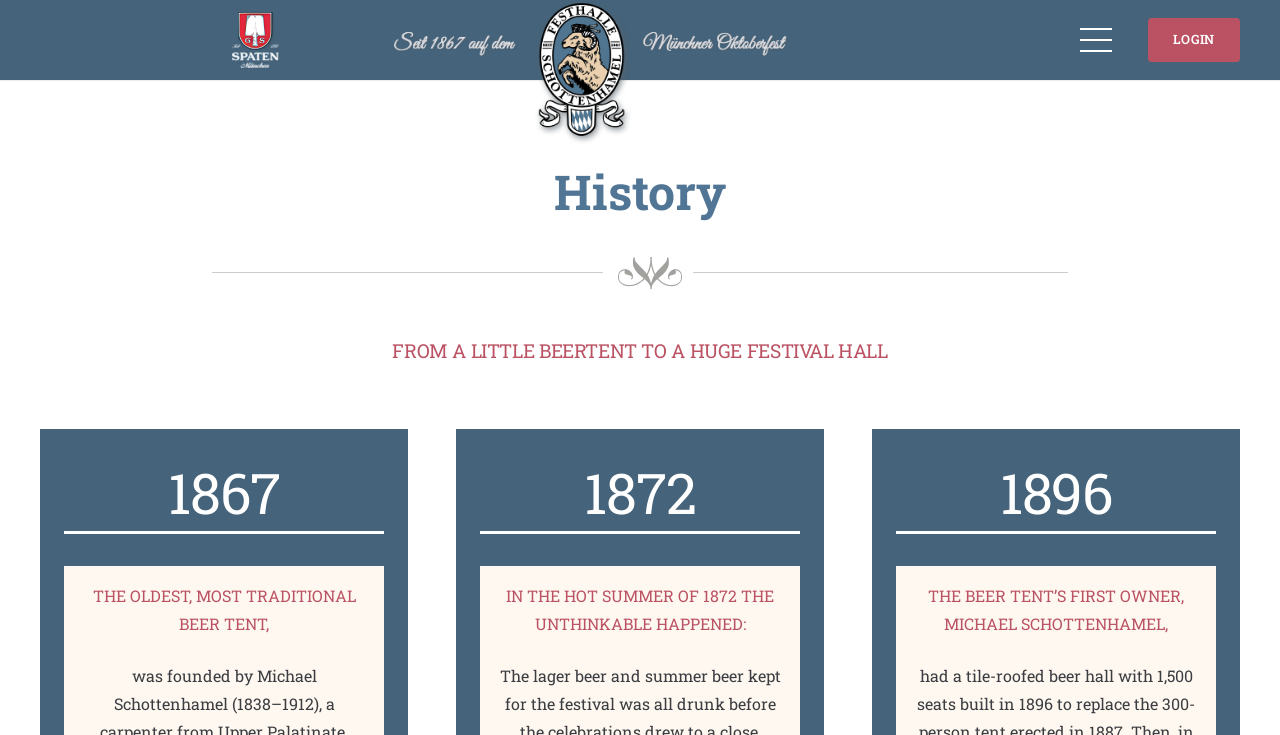Using the details in the image, give a detailed response to the question below:
What is the event described in 1872?

According to the static text element, in the hot summer of 1872, the unthinkable happened, but the exact event is not specified.